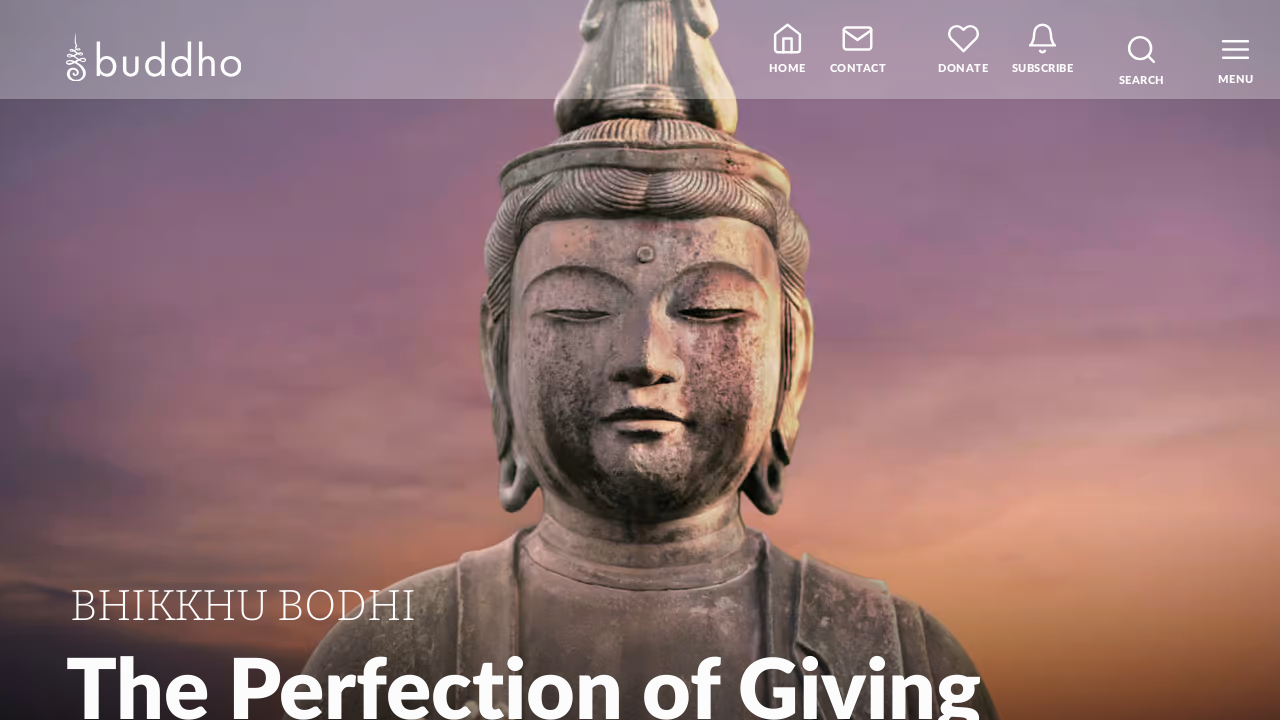Deliver a detailed narrative of the webpage's visual and textual elements.

The webpage appears to be a Buddhist website, with a focus on the concept of giving. At the top right corner, there is a menu section with a "MENU" label, accompanied by an image. Below the menu section, there are several links, including "SEARCH", "SUBSCRIBE", "DONATE", "CONTACT", and "HOME", each with a corresponding image. These links are arranged horizontally, with "HOME" being the leftmost and "SEARCH" being the rightmost.

On the left side of the page, there is a vertical navigation menu with links to various sections, including "Blog", "Teachers", "Samatha Meditation", "The Four Noble Truths", "Groups and Retreats", "Theravada Library", and "Free Meditation Course". These links are stacked on top of each other, with "Blog" being at the top and "Free Meditation Course" being at the bottom.

At the bottom left corner of the page, there is a language selection section with links to "EN" and "NL", indicating that the website is available in English and Dutch. Above the language selection section, there is a static text element with the label "BHIKKHU BODHI", which appears to be the name of a Buddhist monk or a section of the website.

The webpage also features a prominent image at the top center, which takes up a significant portion of the screen. The image is not described, but it may be a Buddhist symbol or a relevant graphic. Overall, the webpage has a simple and organized layout, with a focus on providing easy access to various sections and resources related to Buddhism.